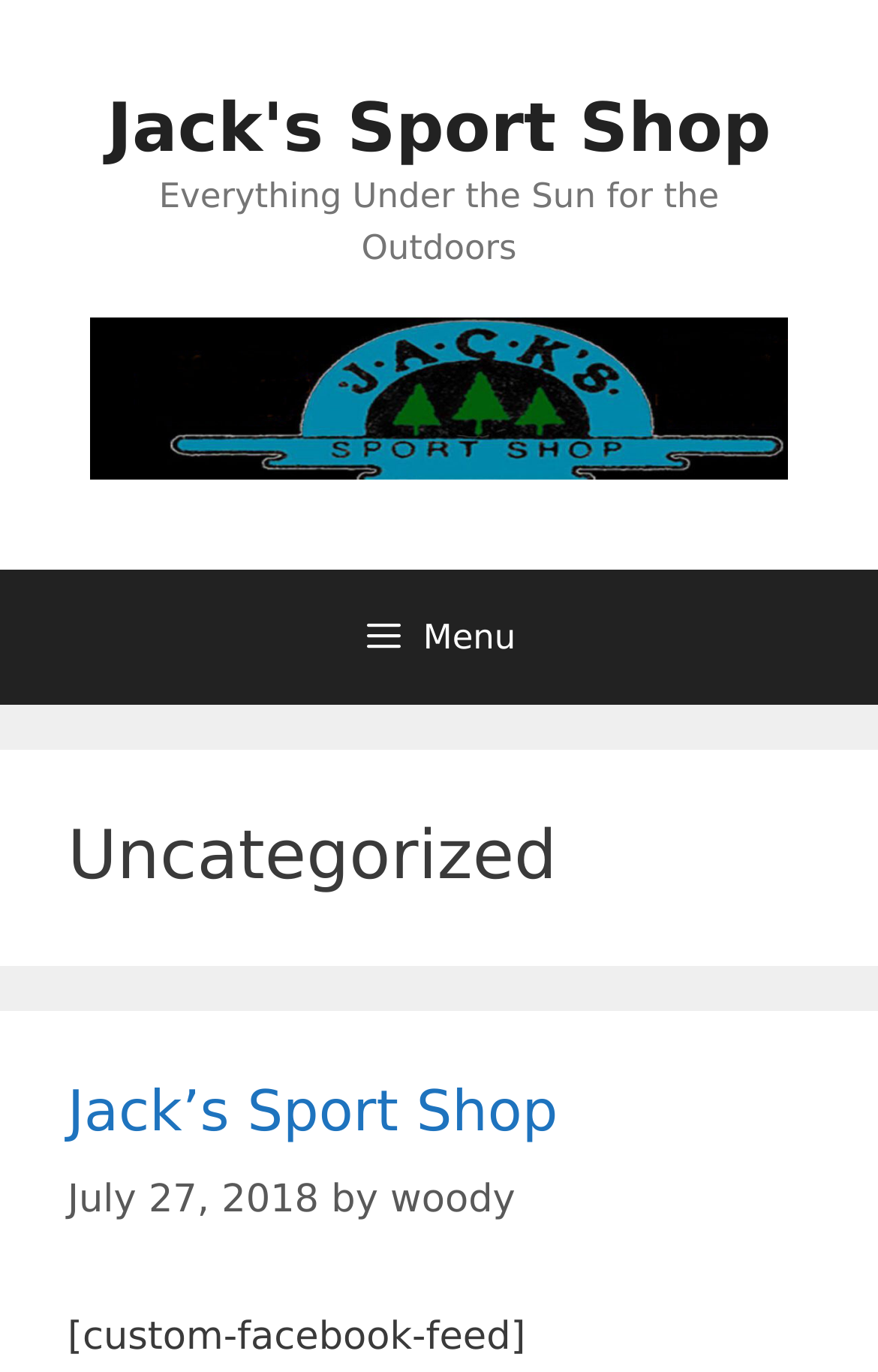Give a one-word or one-phrase response to the question: 
What is the type of content below the main heading?

custom-facebook-feed